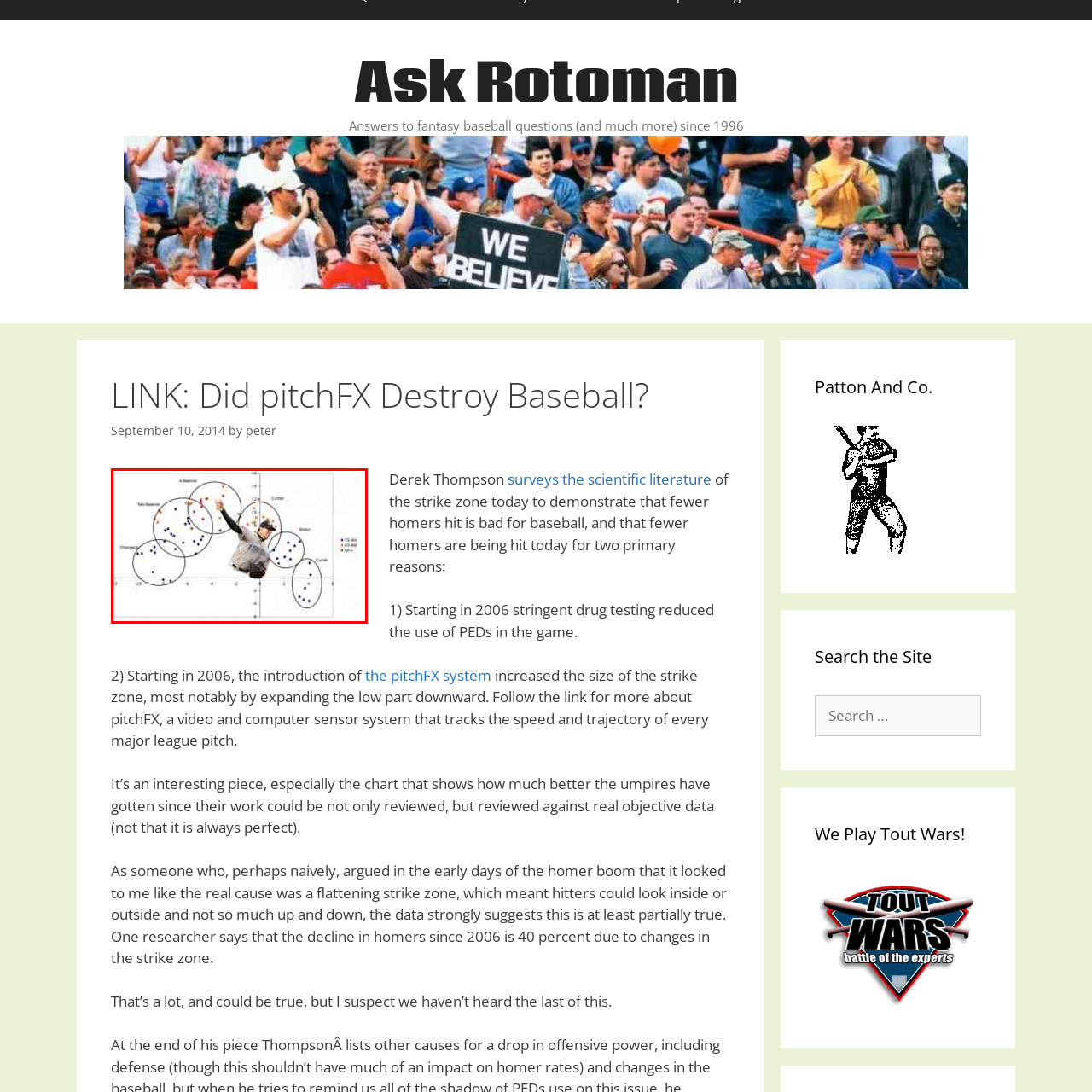Describe in detail the image that is highlighted by the red bounding box.

The image presents a dynamic visualization related to baseball, showcasing a pitcher in action alongside a scatter plot analysis of various pitch metrics. The plot features several categories circled to indicate distinct groups of pitch types, each represented by colored dots. The axes likely represent important statistical measurements, with the circles suggesting areas where certain pitches operate optimally. This image is likely used in discussing the impact of pitch characteristics on game performance, possibly in context with the pitchFX system, which tracks the behavior and speed of pitches. Accompanying this analysis is a reference to an article titled "Did pitchFX Destroy Baseball?" authored by Derek Thompson, which explores the effects of changes in the strike zone due to advancements like the pitchFX system. The overall context reflects a blend of data-driven analysis and practical implications for baseball strategy and gameplay.